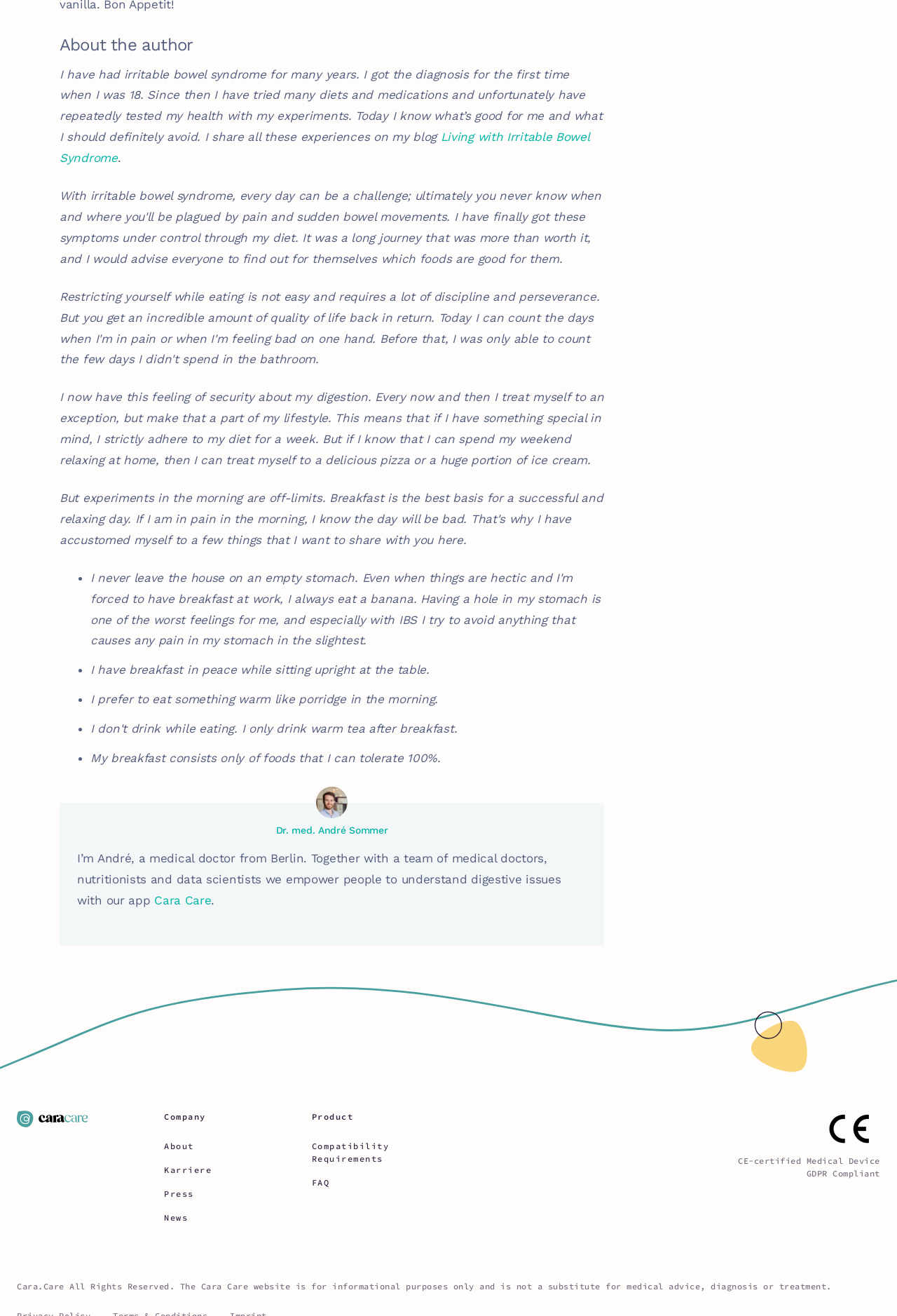Please answer the following question using a single word or phrase: Who is the author of the blog?

André